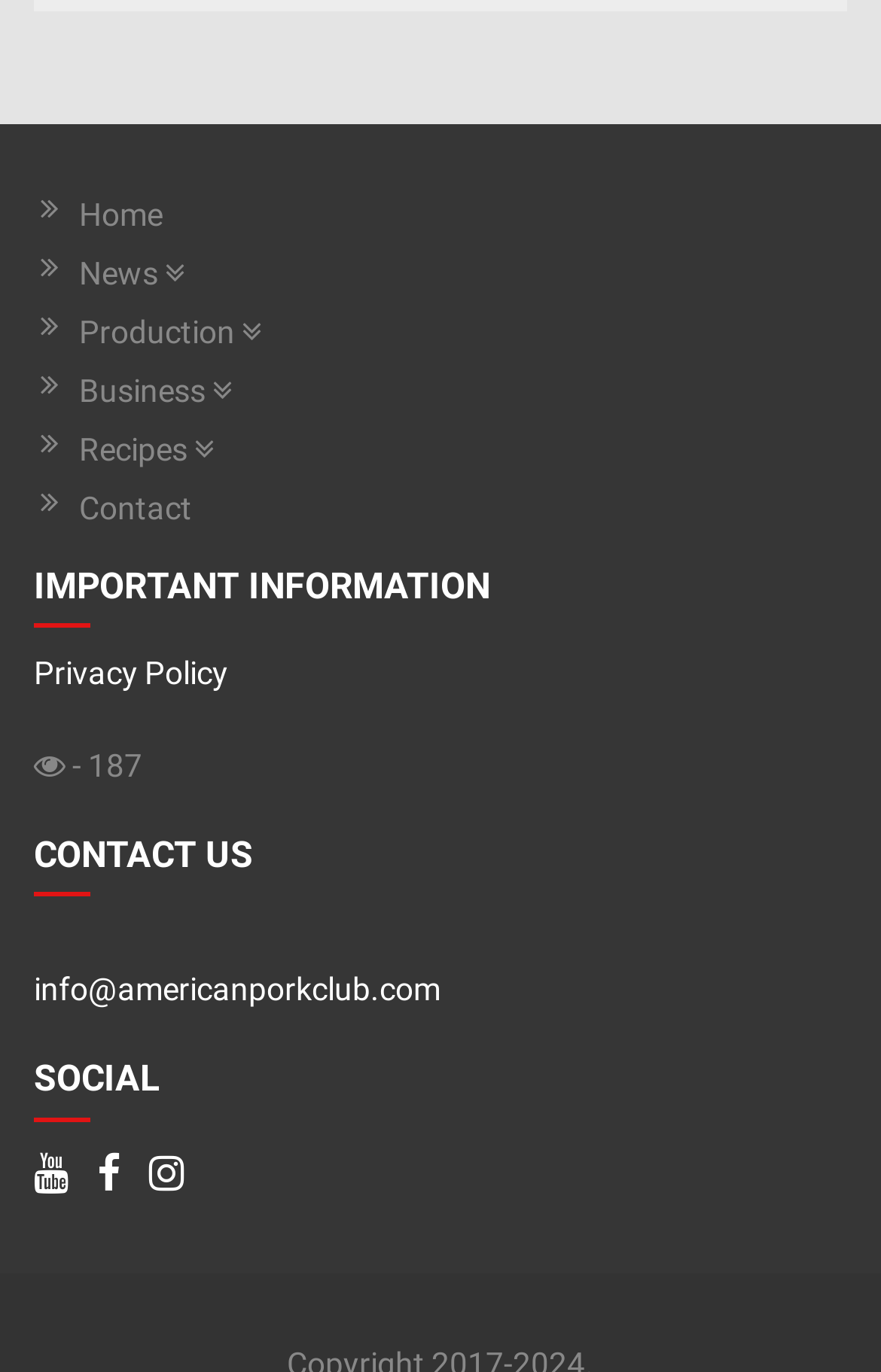What is the email address to contact?
Respond to the question with a well-detailed and thorough answer.

I looked at the section labeled 'CONTACT US' and found the email address 'info@americanporkclub.com'.